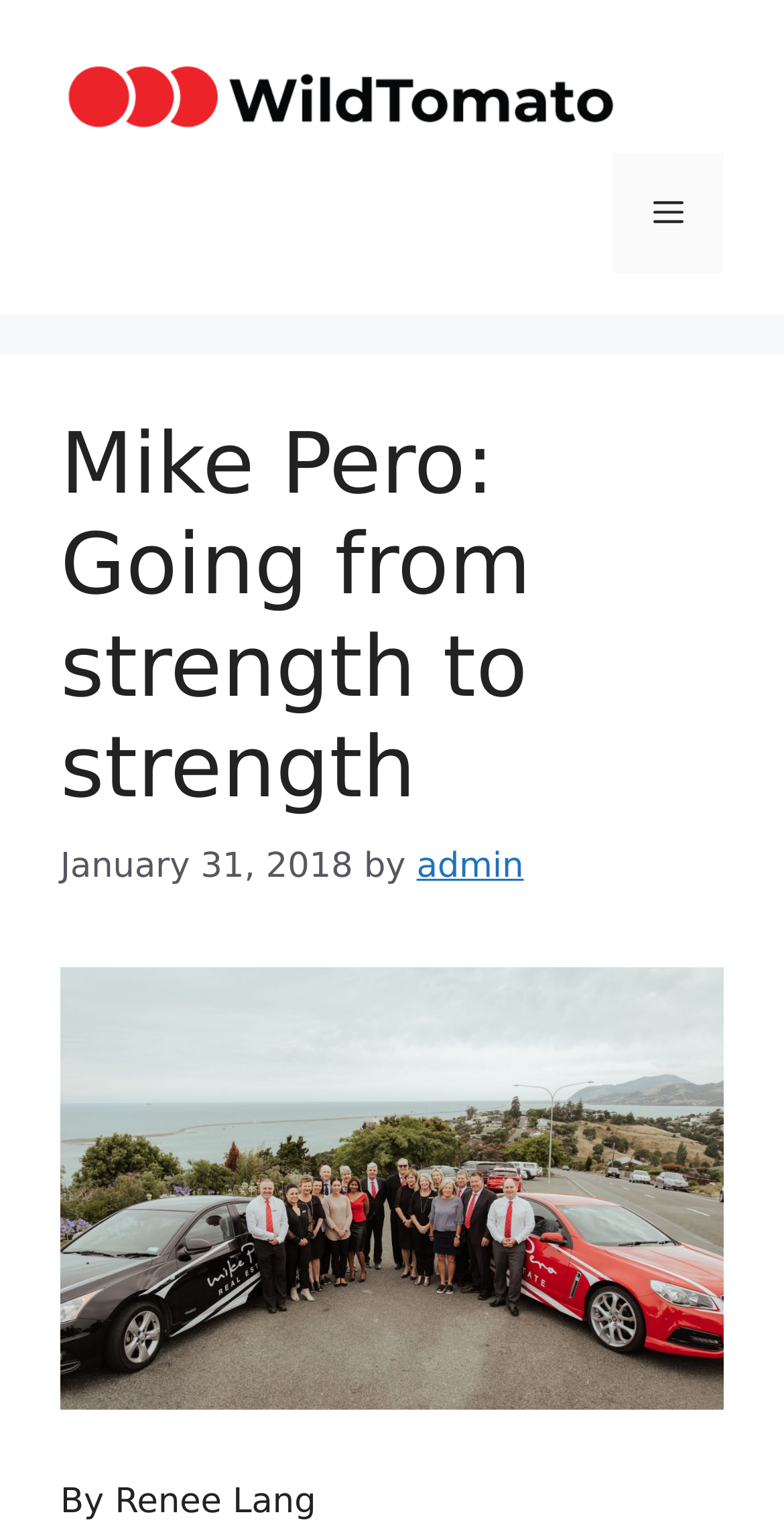Offer a comprehensive description of the webpage’s content and structure.

The webpage is about Mike Pero, with the title "Mike Pero: Going from strength to strength" prominently displayed at the top. Below the title, there is a date "January 31, 2018" and an author credit "By Renee Lang". 

At the very top of the page, there is a banner that spans the entire width, containing a link to "WildTomato" accompanied by an image of the same name. To the right of the banner, there is a navigation menu toggle button labeled "Menu" that controls the primary menu.

The main content of the webpage is not explicitly described in the provided accessibility tree, but based on the meta description, it likely contains an article about Mike Pero, possibly with a photo by Ana Galloway.